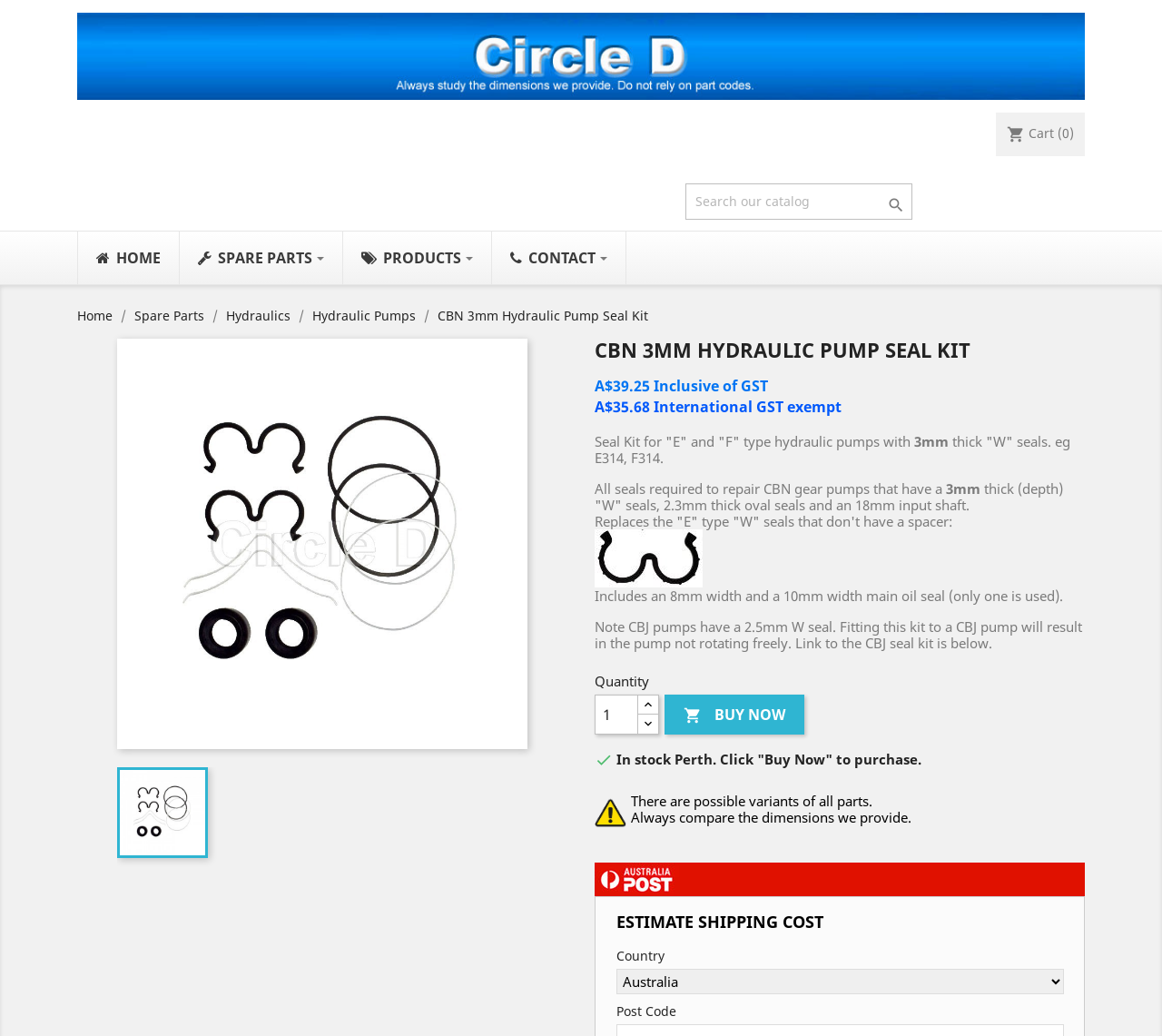What is the price of the CBN 3mm Hydraulic Pump Seal Kit?
Please provide a single word or phrase based on the screenshot.

A$39.25